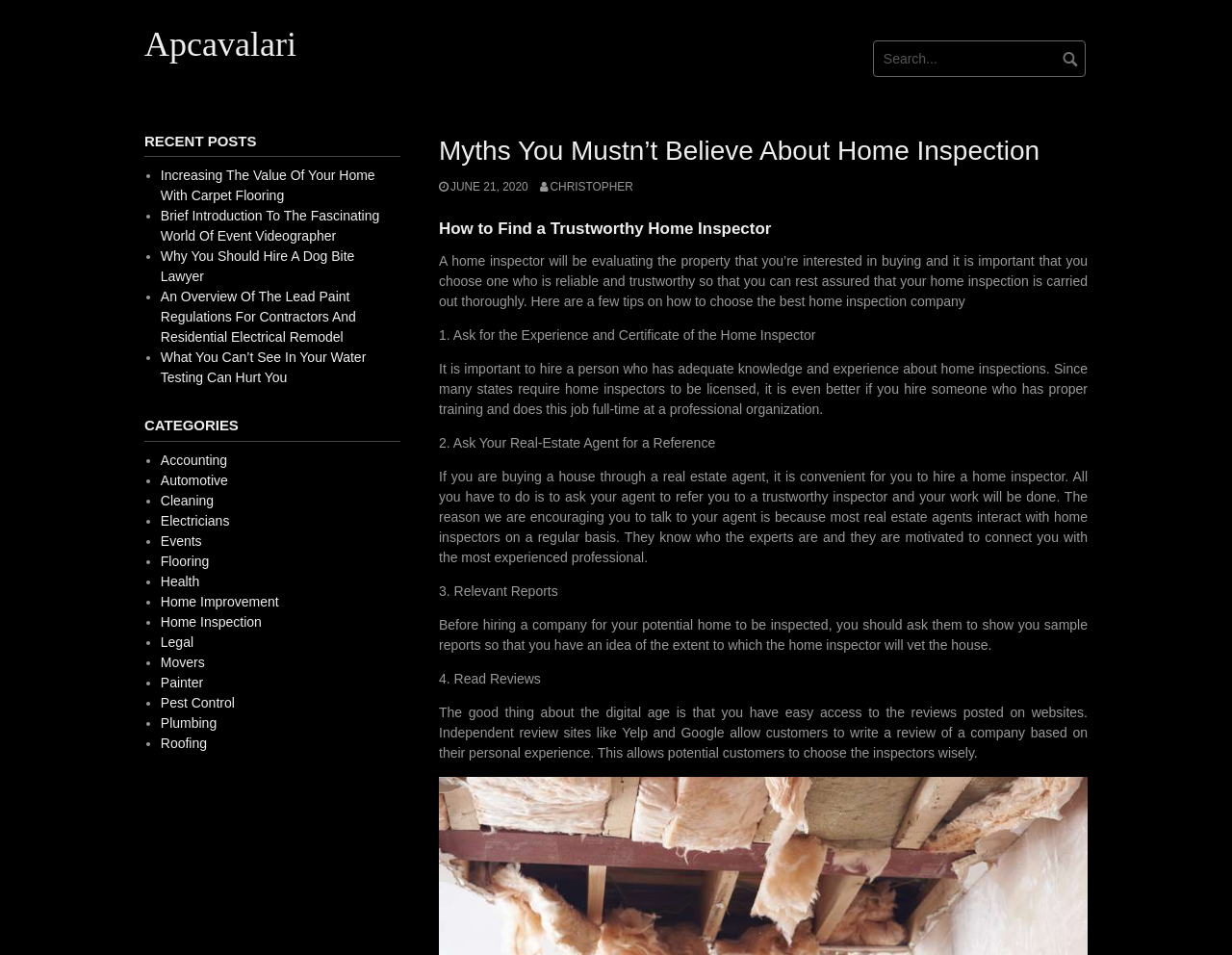Identify the bounding box for the UI element that is described as follows: "June 21, 2020June 21, 2020".

[0.356, 0.189, 0.429, 0.203]